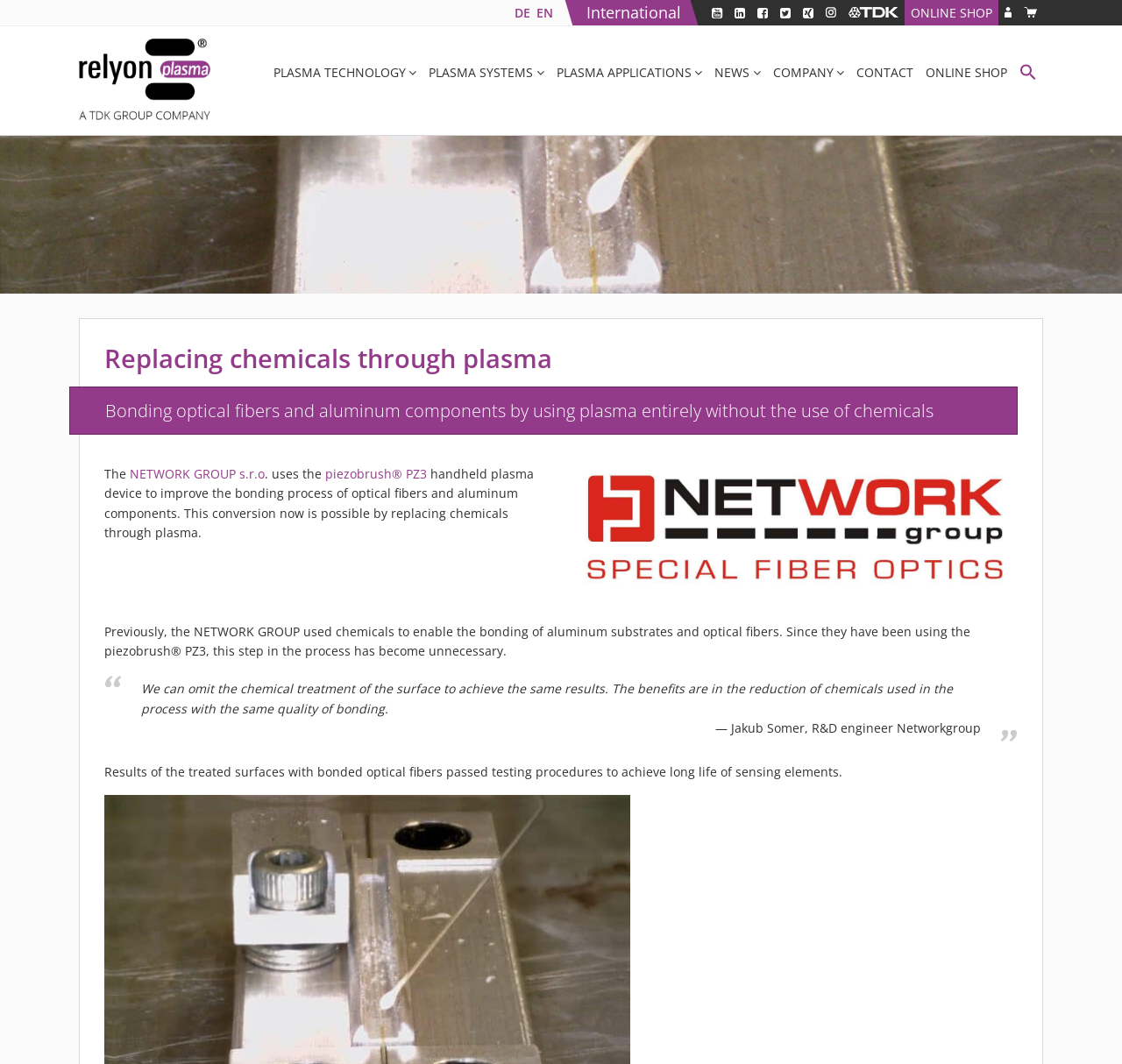Pinpoint the bounding box coordinates of the element that must be clicked to accomplish the following instruction: "Learn more about plasma technology". The coordinates should be in the format of four float numbers between 0 and 1, i.e., [left, top, right, bottom].

[0.238, 0.054, 0.377, 0.086]